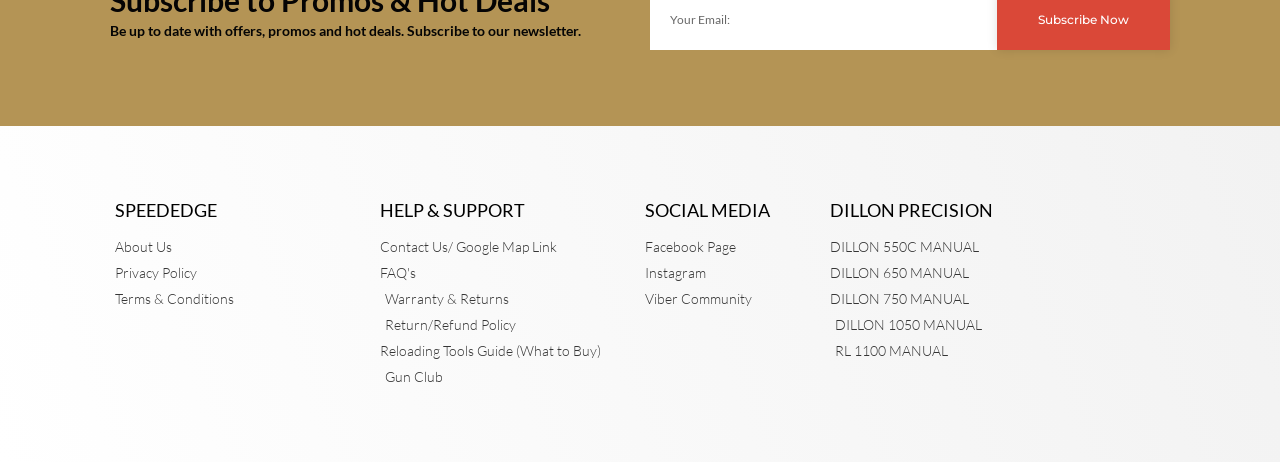Please identify the bounding box coordinates of the element on the webpage that should be clicked to follow this instruction: "Learn about the company". The bounding box coordinates should be given as four float numbers between 0 and 1, formatted as [left, top, right, bottom].

[0.09, 0.514, 0.134, 0.551]